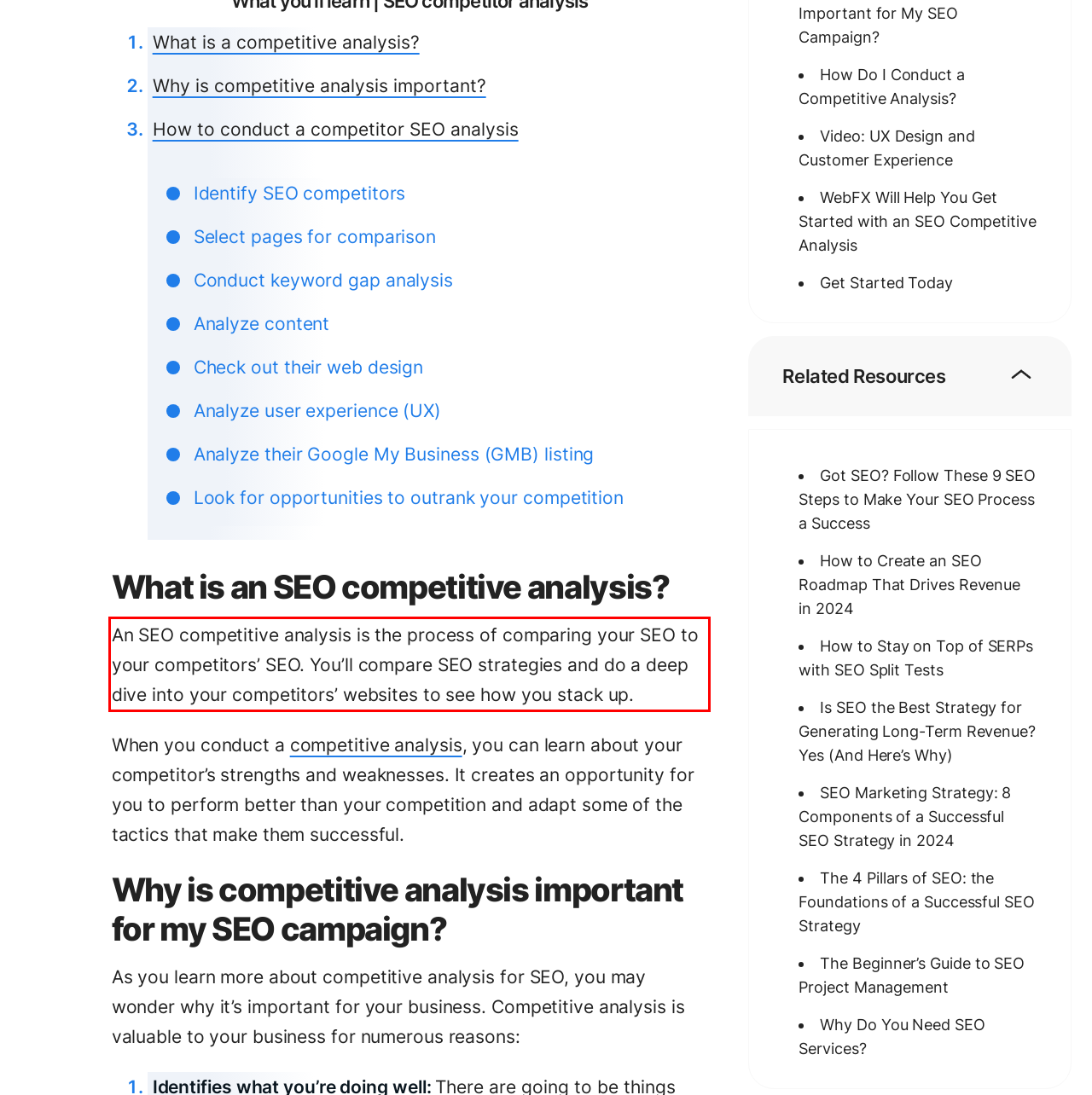You have a screenshot of a webpage with a UI element highlighted by a red bounding box. Use OCR to obtain the text within this highlighted area.

An SEO competitive analysis is the process of comparing your SEO to your competitors’ SEO. You’ll compare SEO strategies and do a deep dive into your competitors’ websites to see how you stack up.